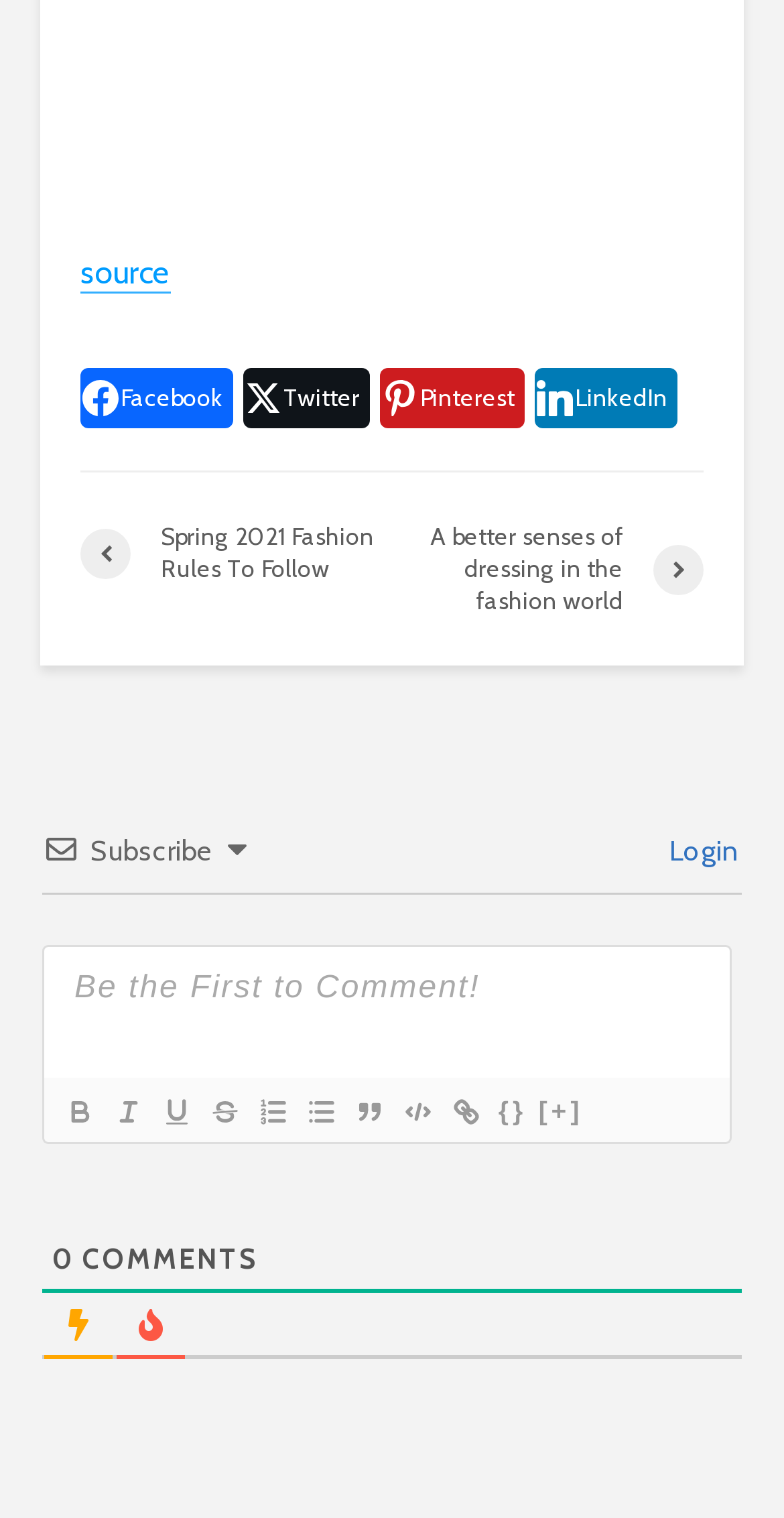How many formatting options are available for text?
Based on the screenshot, provide a one-word or short-phrase response.

9